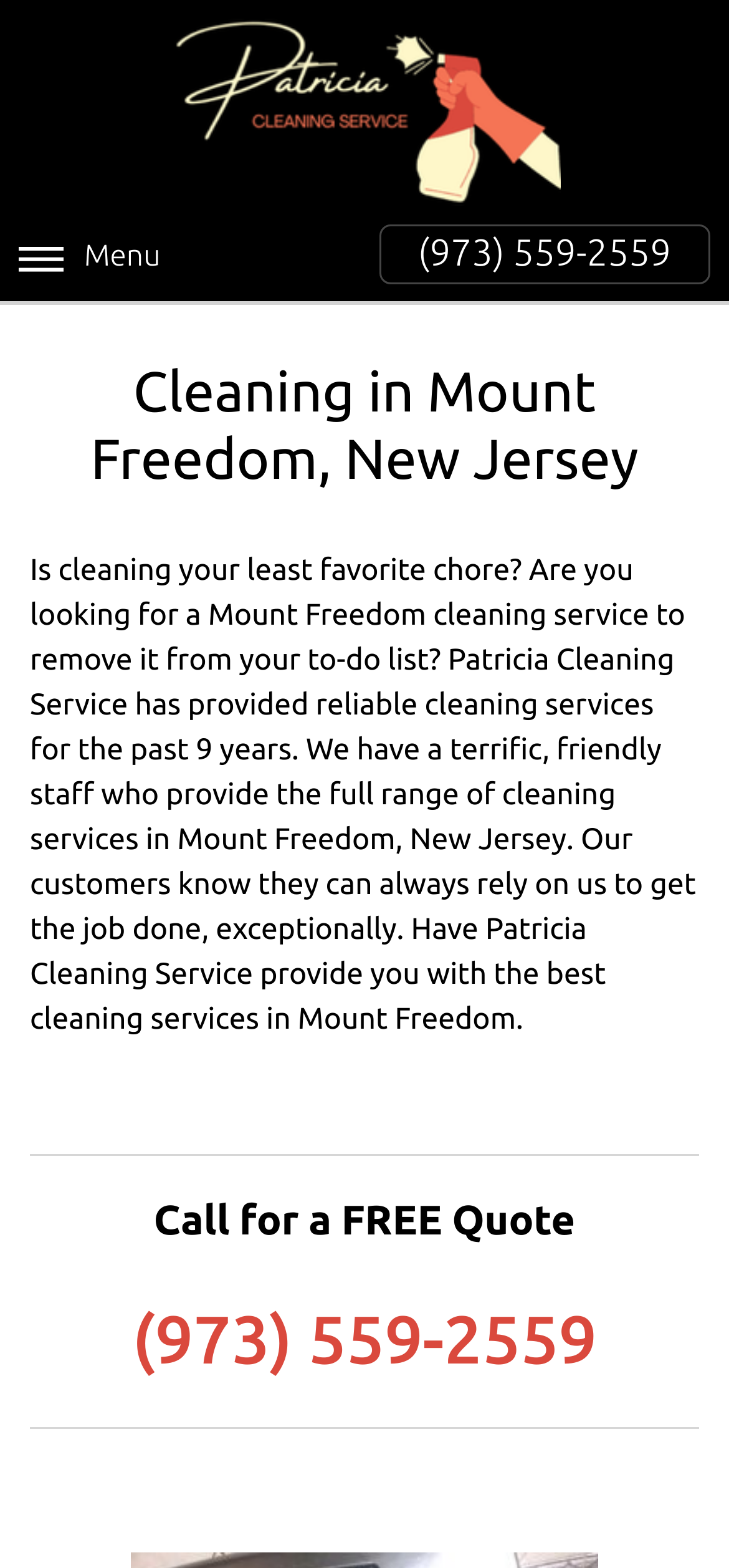What is the name of the cleaning service company?
Please give a detailed and thorough answer to the question, covering all relevant points.

I found the company name by looking at the image element with the text 'Patricia Cleaning Service' which is located at the top of the page.